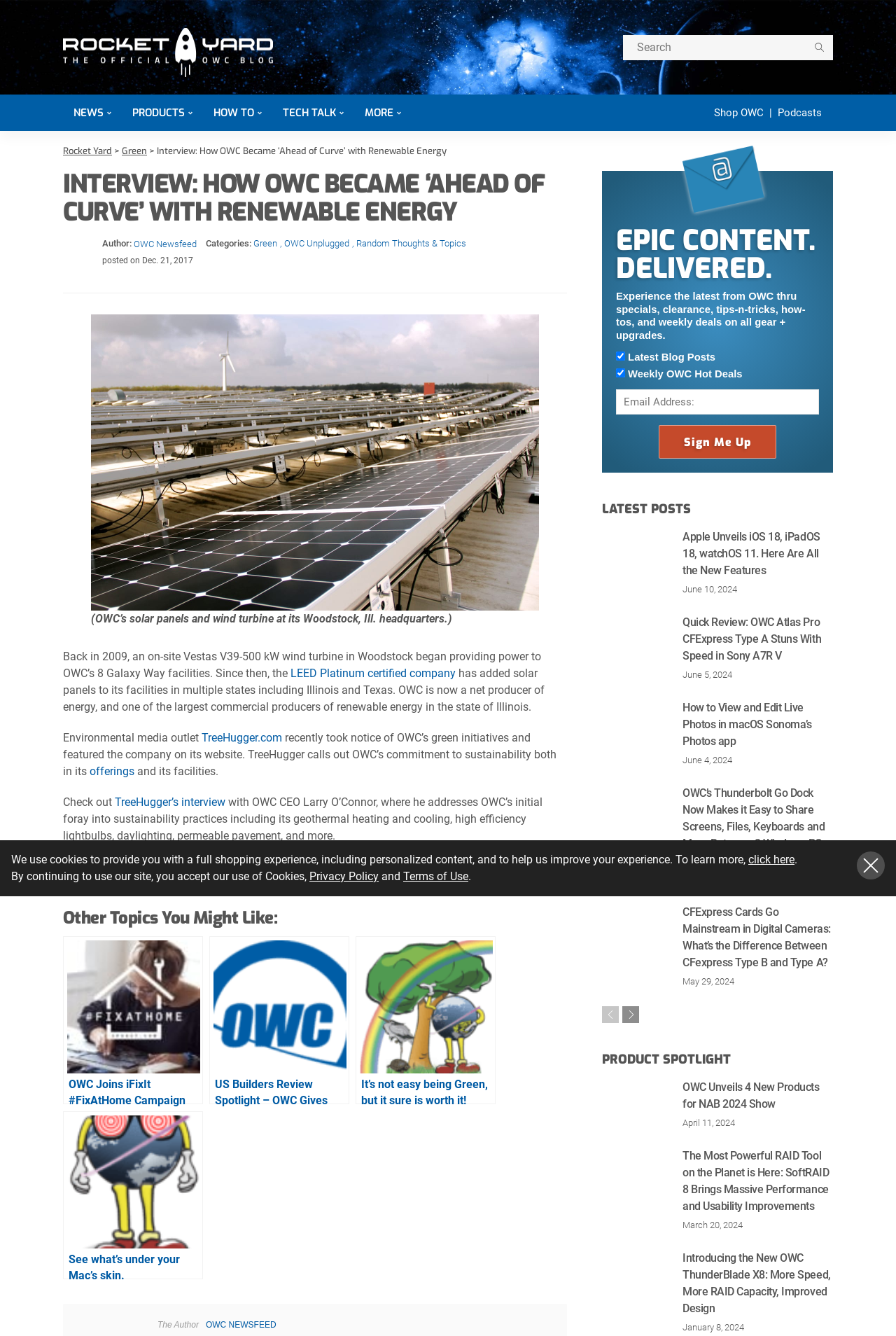Please find the main title text of this webpage.

INTERVIEW: HOW OWC BECAME ‘AHEAD OF CURVE’ WITH RENEWABLE ENERGY